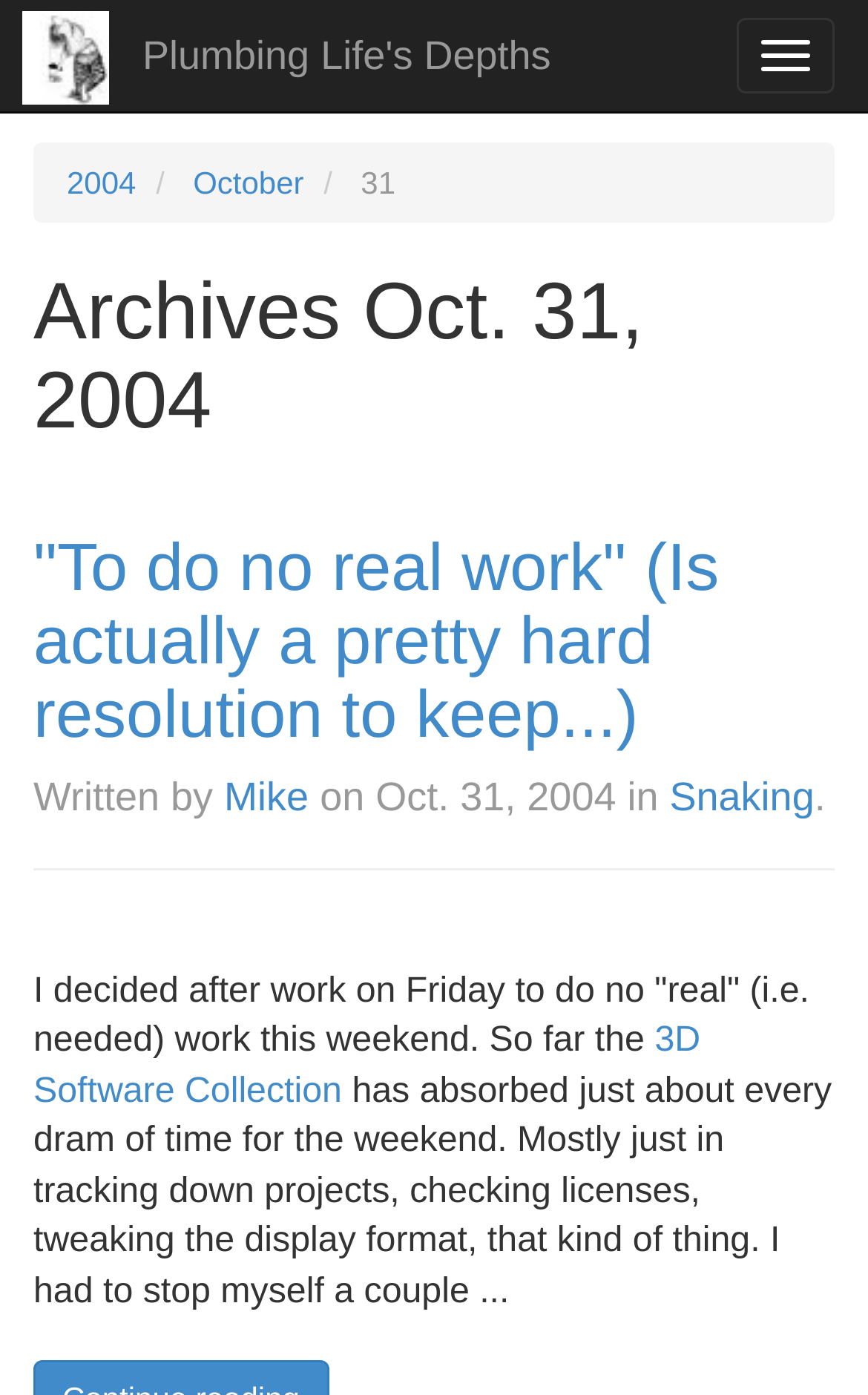Use a single word or phrase to answer the question: What is the date of the latest article?

Oct. 31, 2004